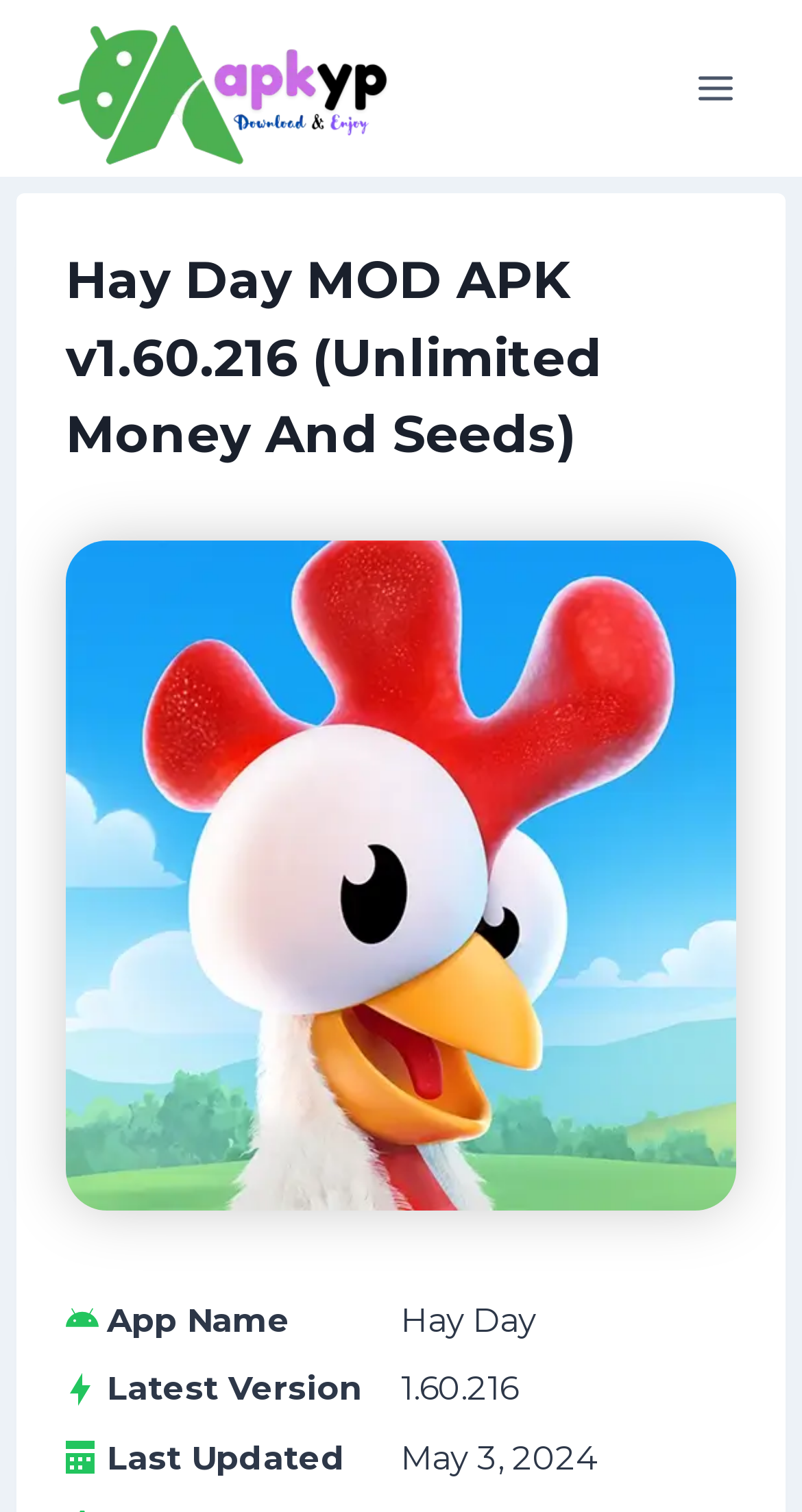Reply to the question with a brief word or phrase: Is there an image on the webpage?

Yes